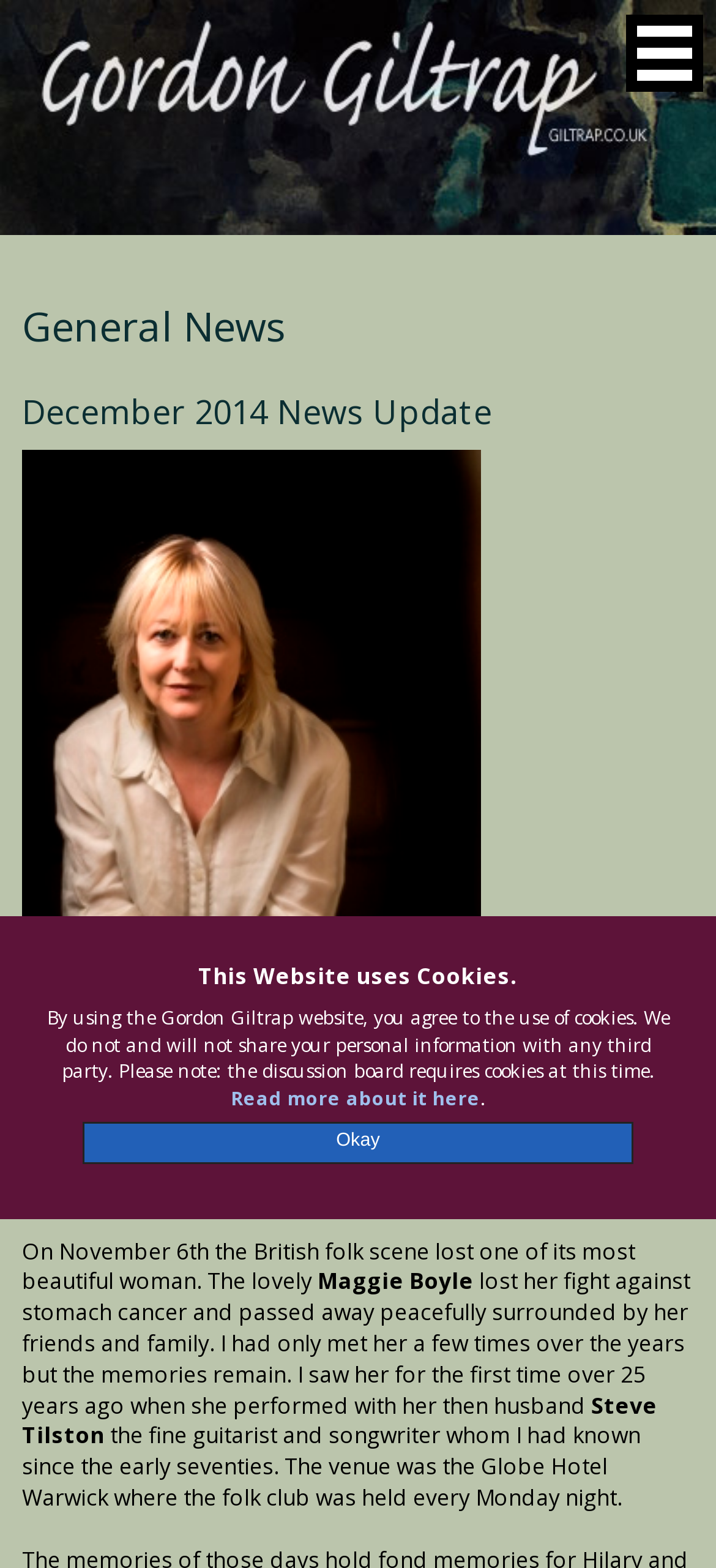Who is the fine guitarist and songwriter mentioned in the text?
Relying on the image, give a concise answer in one word or a brief phrase.

Steve Tilston